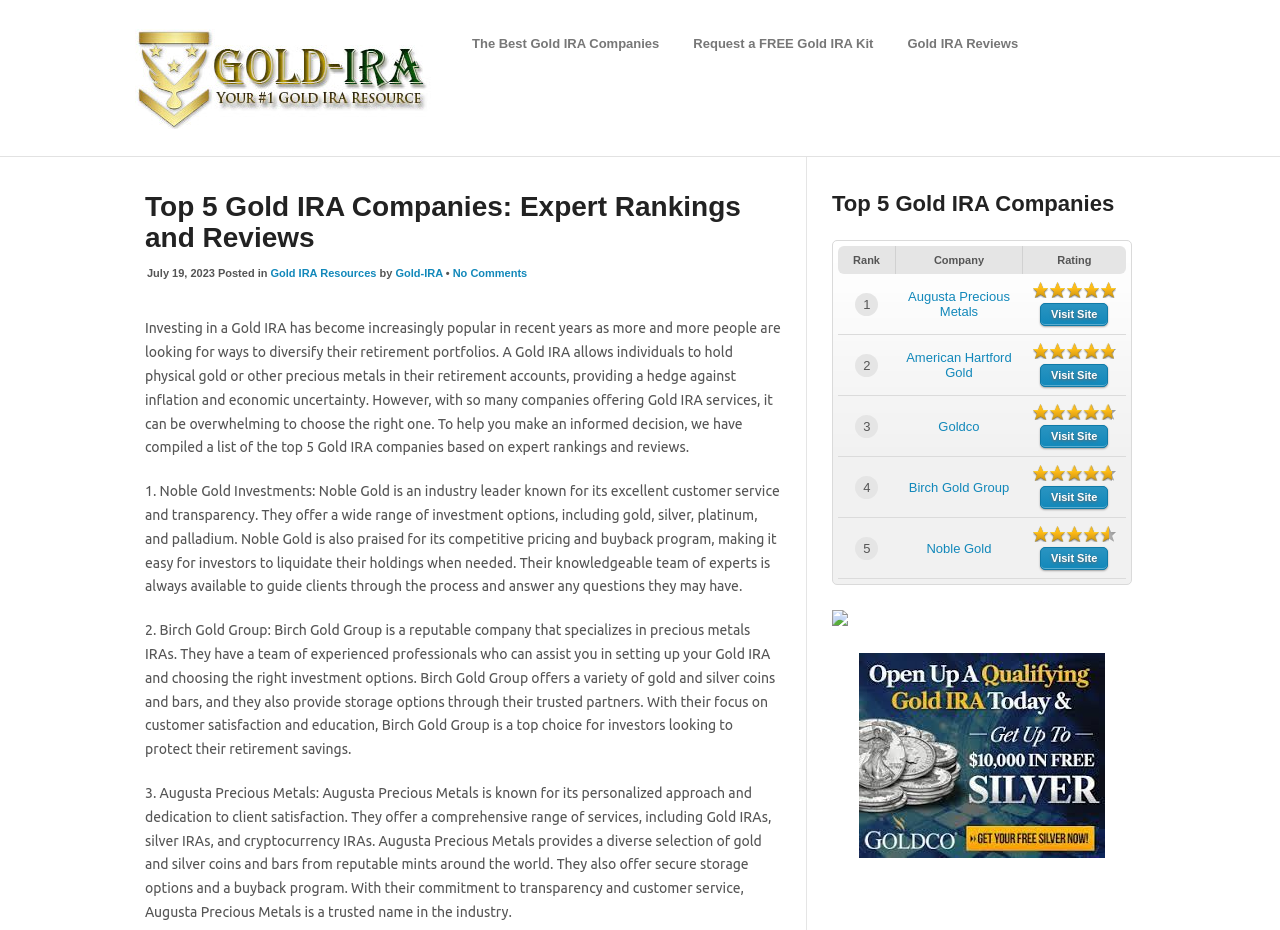By analyzing the image, answer the following question with a detailed response: How many companies are reviewed on this webpage?

The webpage provides a list of the top 5 Gold IRA companies based on expert rankings and reviews. The list includes Augusta Precious Metals, American Hartford Gold, Goldco, Birch Gold Group, and Noble Gold.